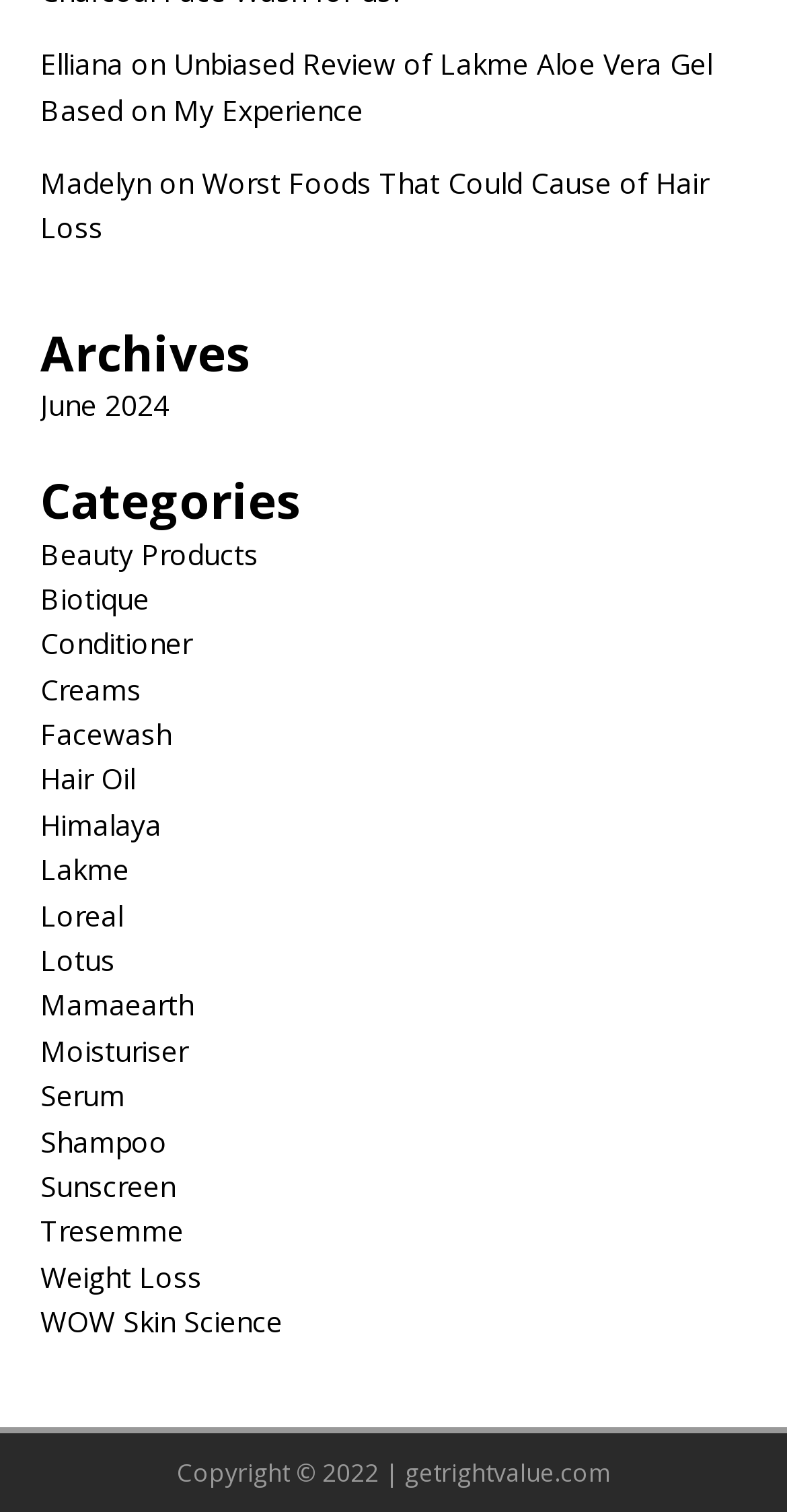Locate the bounding box coordinates of the segment that needs to be clicked to meet this instruction: "Check the Copyright information".

[0.224, 0.962, 0.776, 0.985]